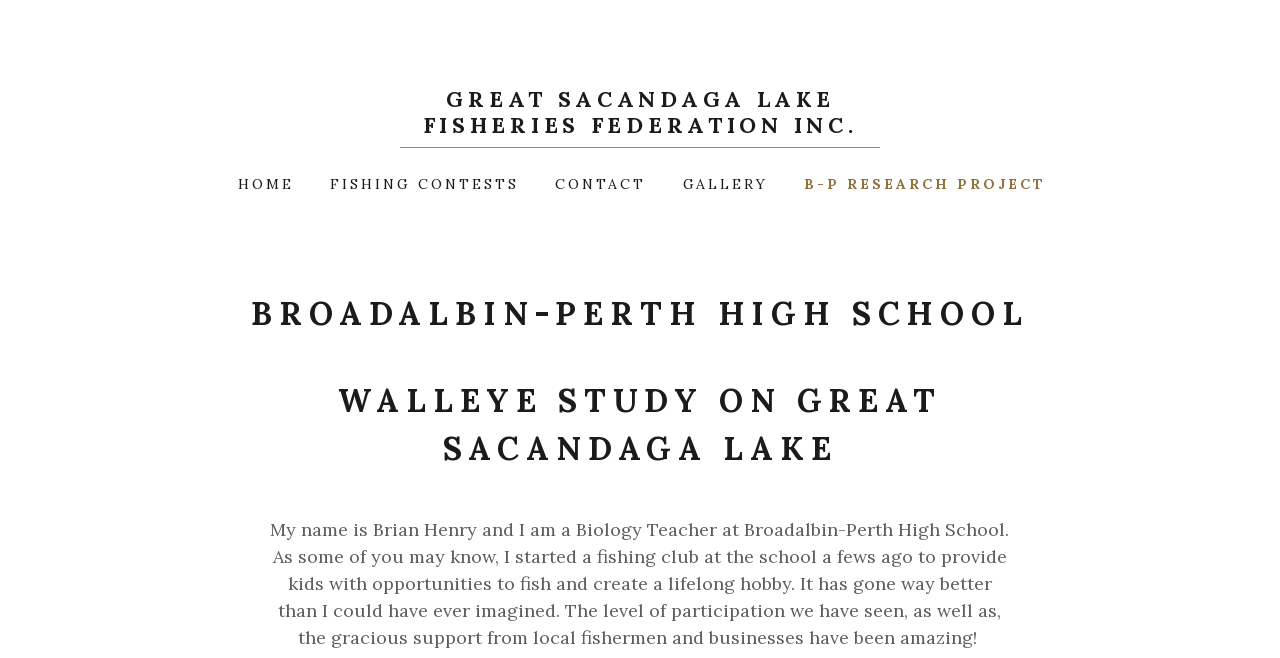What is the name of the teacher who started a fishing club?
From the screenshot, supply a one-word or short-phrase answer.

Brian Henry